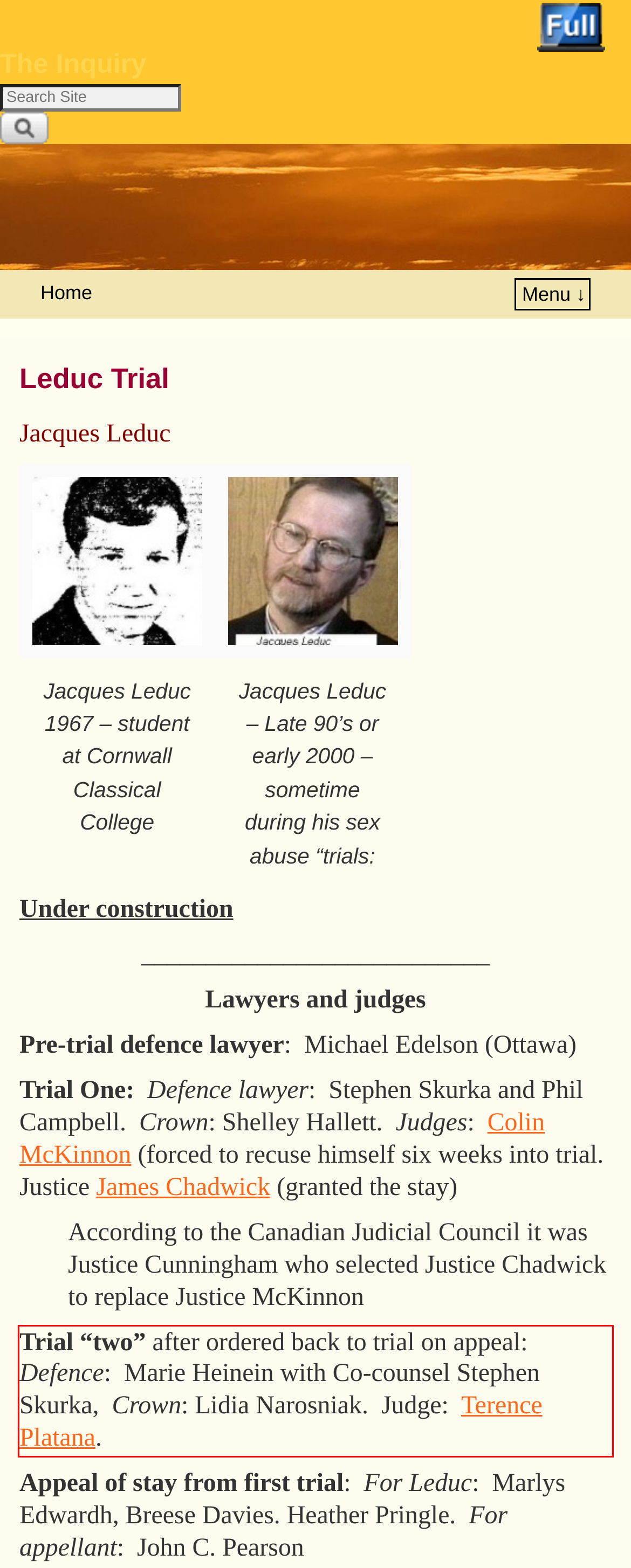Please identify the text within the red rectangular bounding box in the provided webpage screenshot.

Trial “two” after ordered back to trial on appeal: Defence: Marie Heinein with Co-counsel Stephen Skurka, Crown: Lidia Narosniak. Judge: Terence Platana.